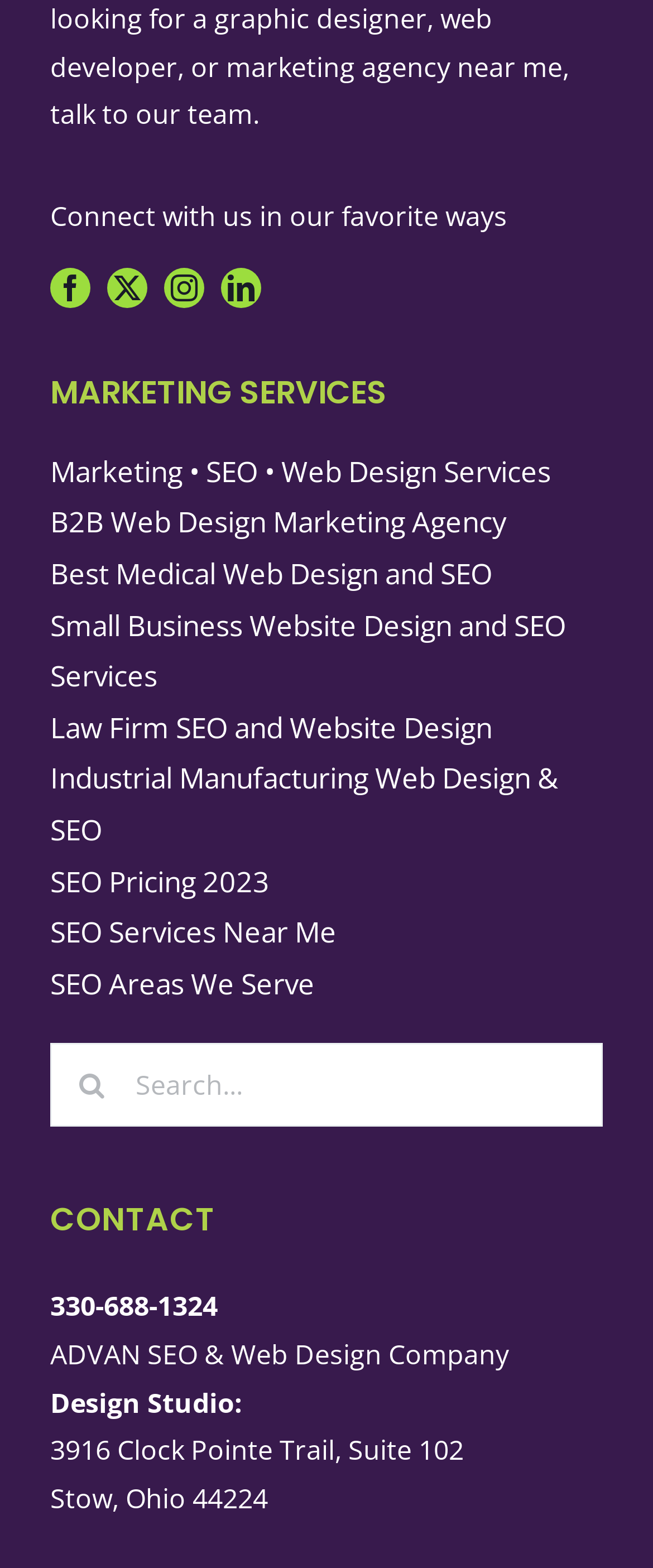Using the details from the image, please elaborate on the following question: How can users contact the company?

The webpage has a 'CONTACT' section that provides a phone number '330-688-1324' and an address '3916 Clock Pointe Trail, Suite 102, Stow, Ohio 44224', indicating that users can contact the company by phone or visit their physical address.